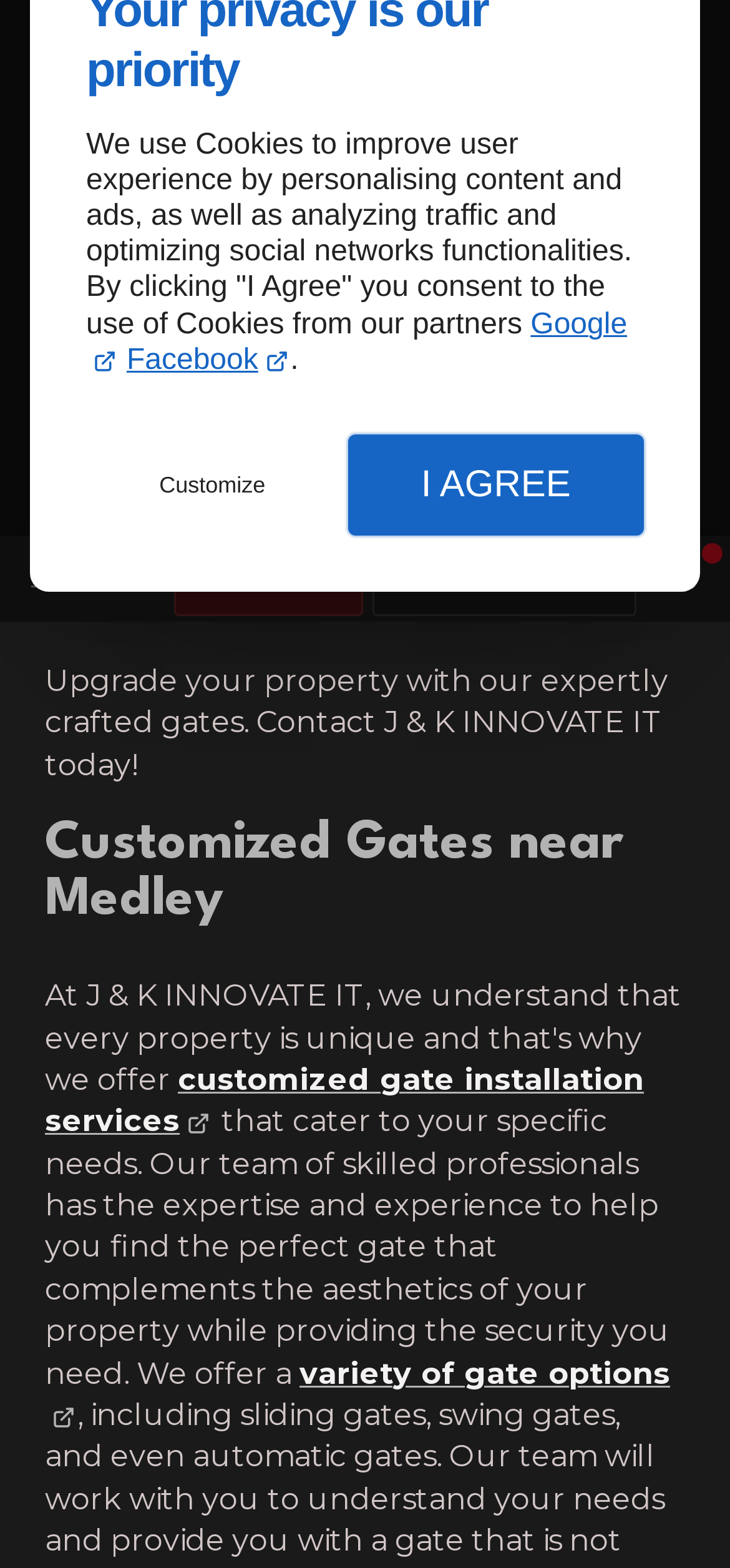Find the bounding box coordinates for the HTML element described in this sentence: "Close". Provide the coordinates as four float numbers between 0 and 1, in the format [left, top, right, bottom].

[0.698, 0.49, 0.9, 0.531]